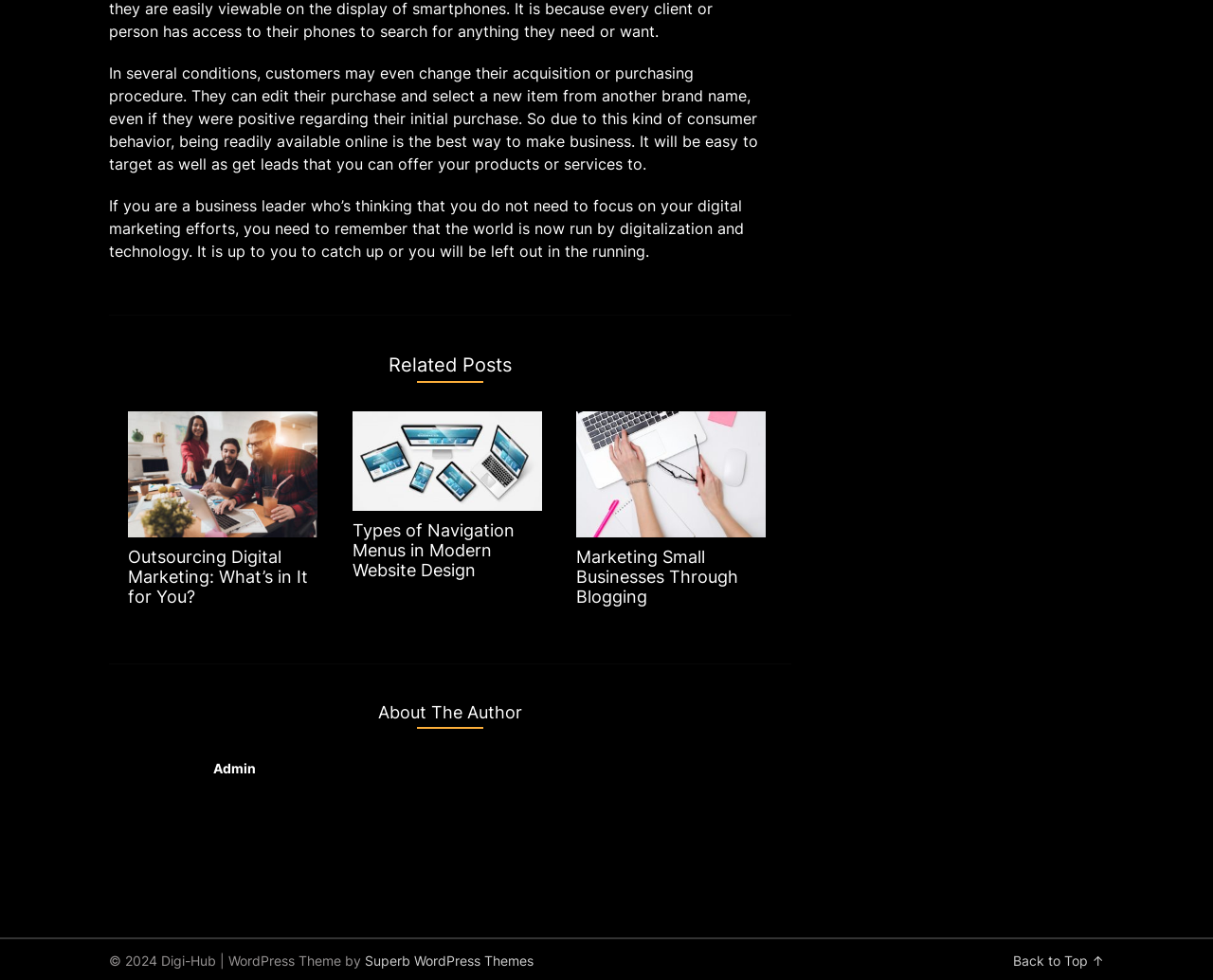Locate the bounding box coordinates of the UI element described by: "Superb WordPress Themes". The bounding box coordinates should consist of four float numbers between 0 and 1, i.e., [left, top, right, bottom].

[0.301, 0.972, 0.44, 0.989]